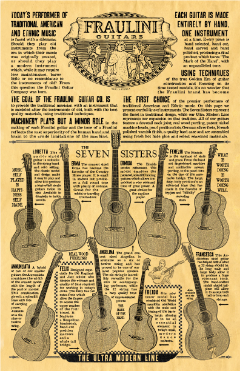Refer to the screenshot and answer the following question in detail:
What is the aesthetic of the advertisement?

The advertisement has a vintage aesthetic, with a yellowed paper design, which gives it a classic and nostalgic feel, as described in the caption.